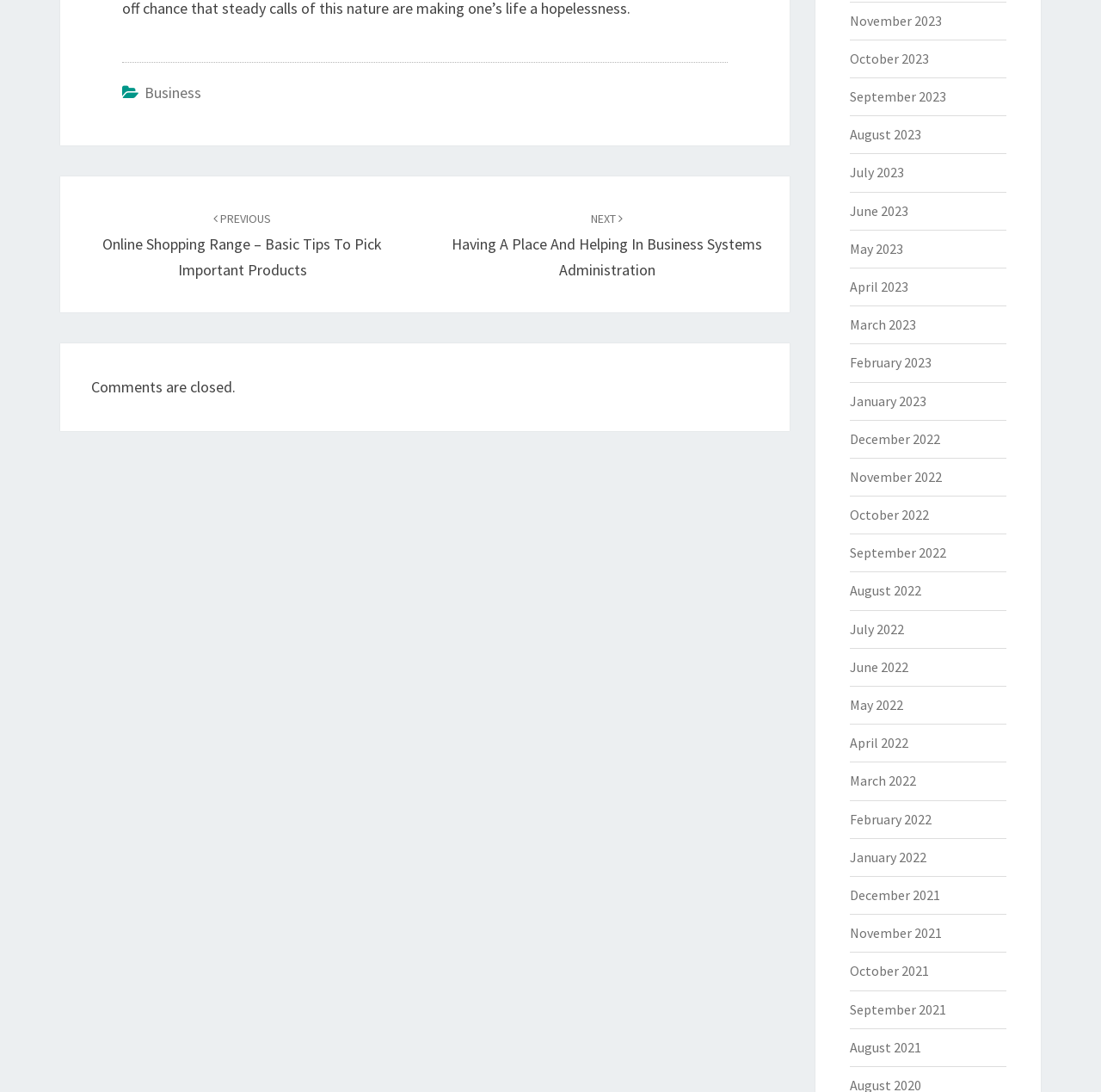Please provide the bounding box coordinate of the region that matches the element description: 2022 Most Cited Paper Award. Coordinates should be in the format (top-left x, top-left y, bottom-right x, bottom-right y) and all values should be between 0 and 1.

None